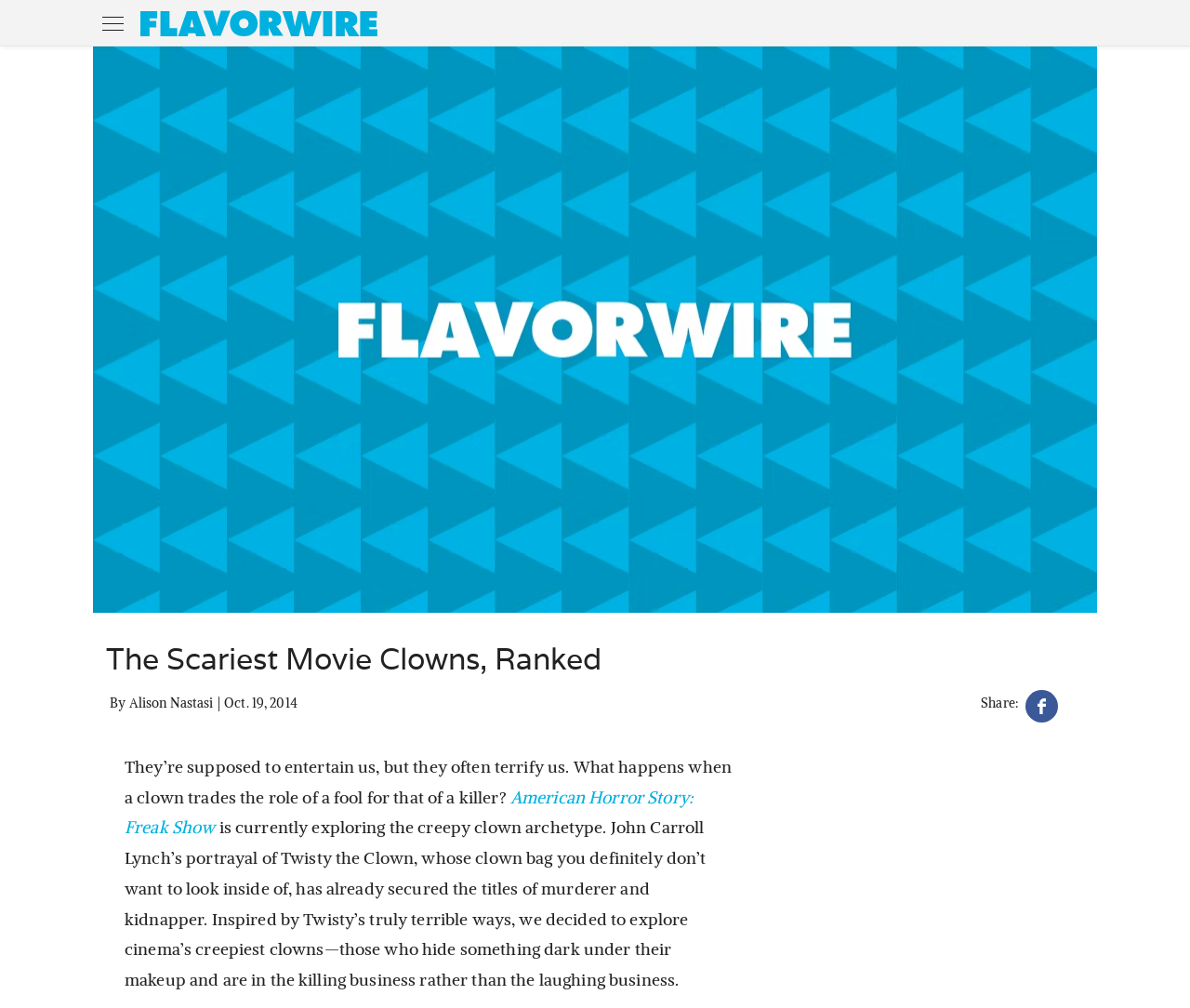What is the date of the article?
Look at the screenshot and respond with a single word or phrase.

Oct. 19, 2014